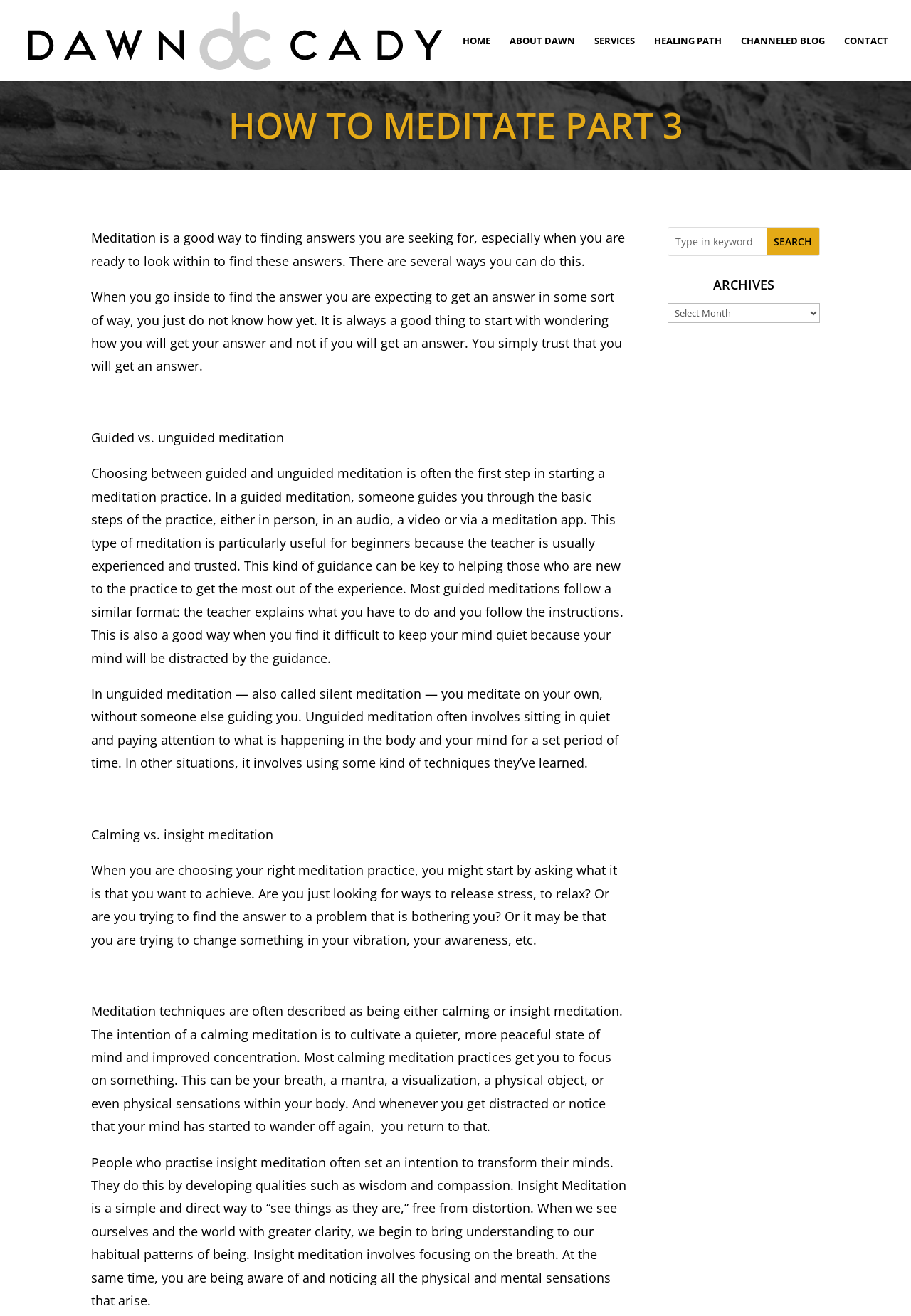What is the purpose of guided meditation?
Please answer the question with as much detail and depth as you can.

According to the webpage, guided meditation is particularly useful for beginners because the teacher is usually experienced and trusted, and can help those who are new to the practice to get the most out of the experience.